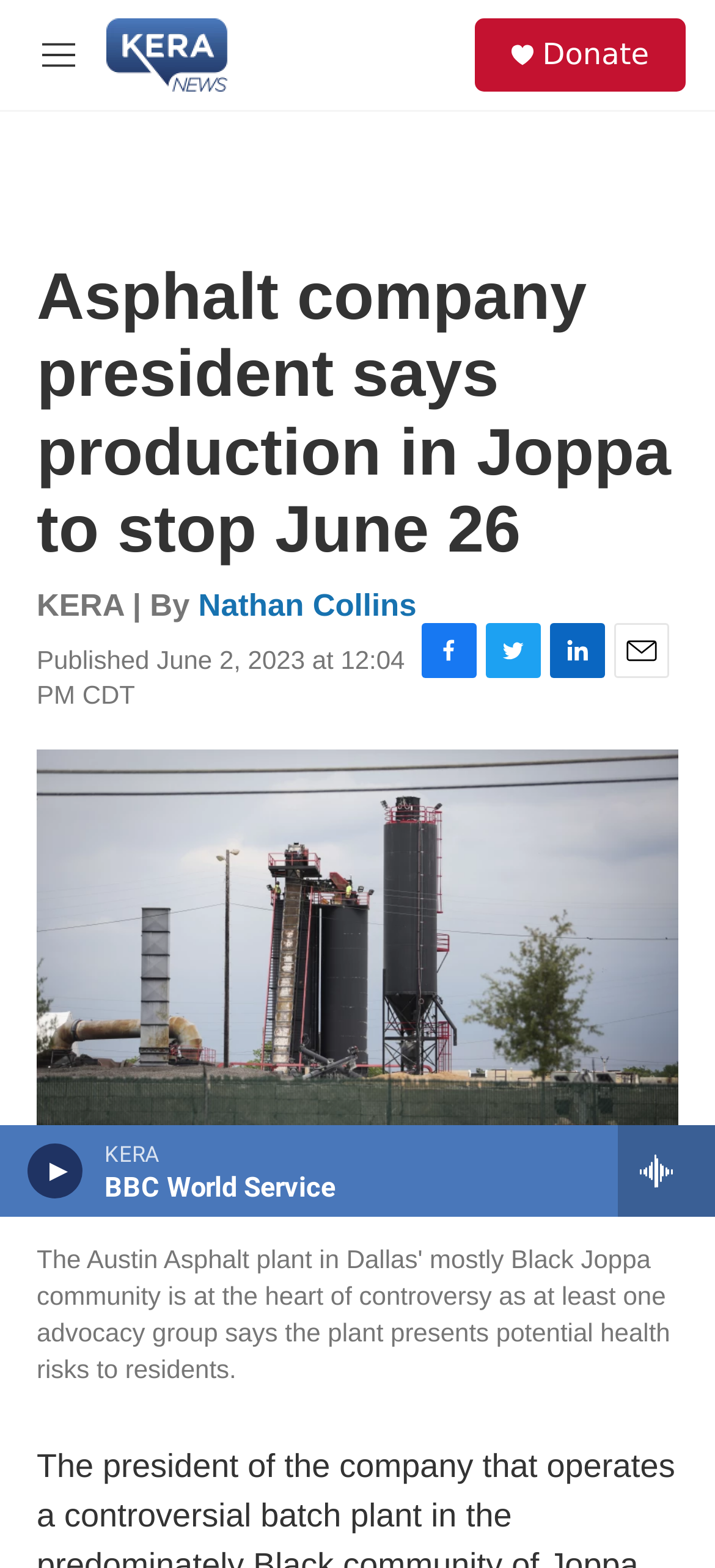Show the bounding box coordinates of the element that should be clicked to complete the task: "Donate".

[0.759, 0.024, 0.908, 0.046]